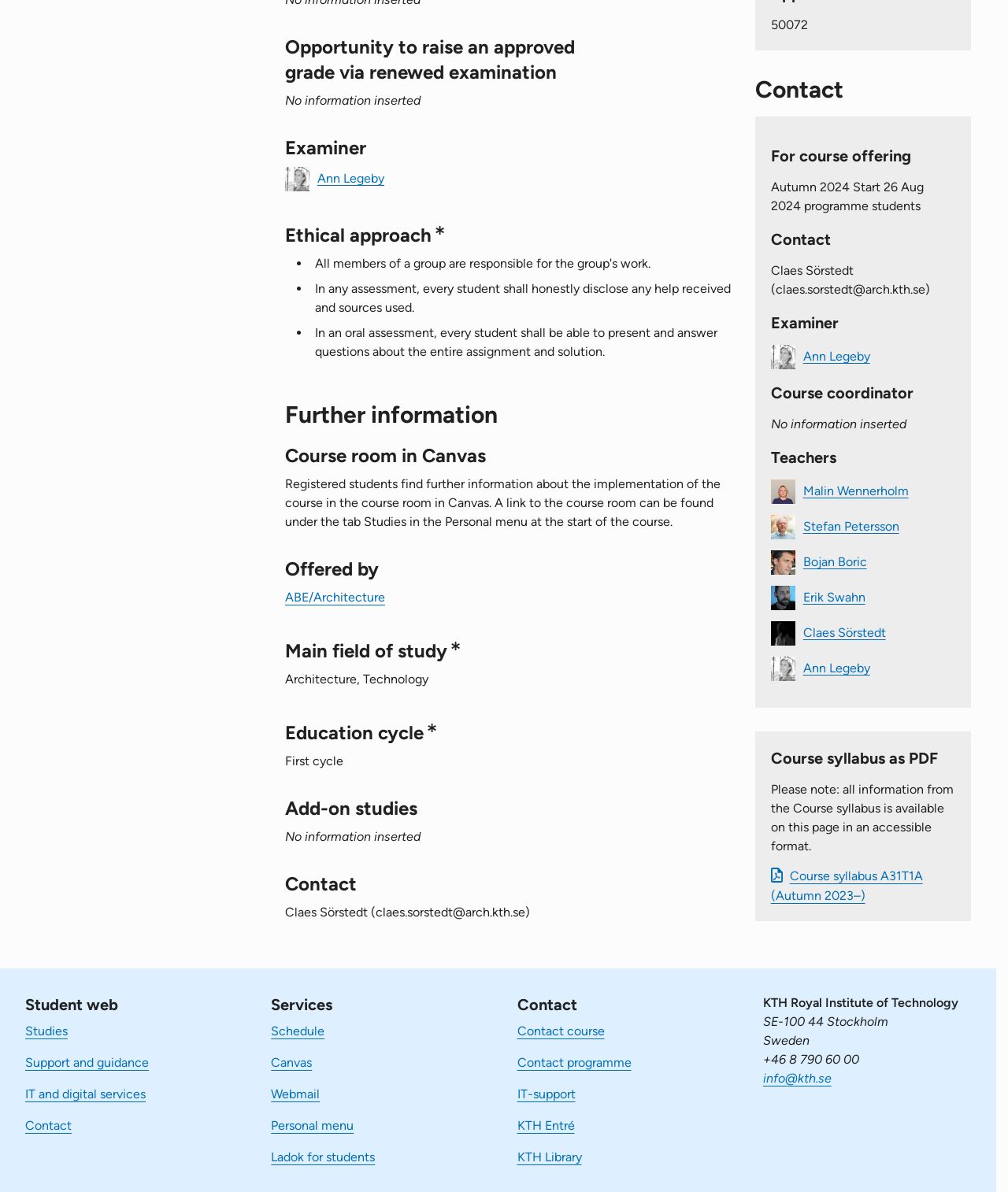Please mark the clickable region by giving the bounding box coordinates needed to complete this instruction: "Contact Claes Sörstedt".

[0.765, 0.22, 0.922, 0.249]